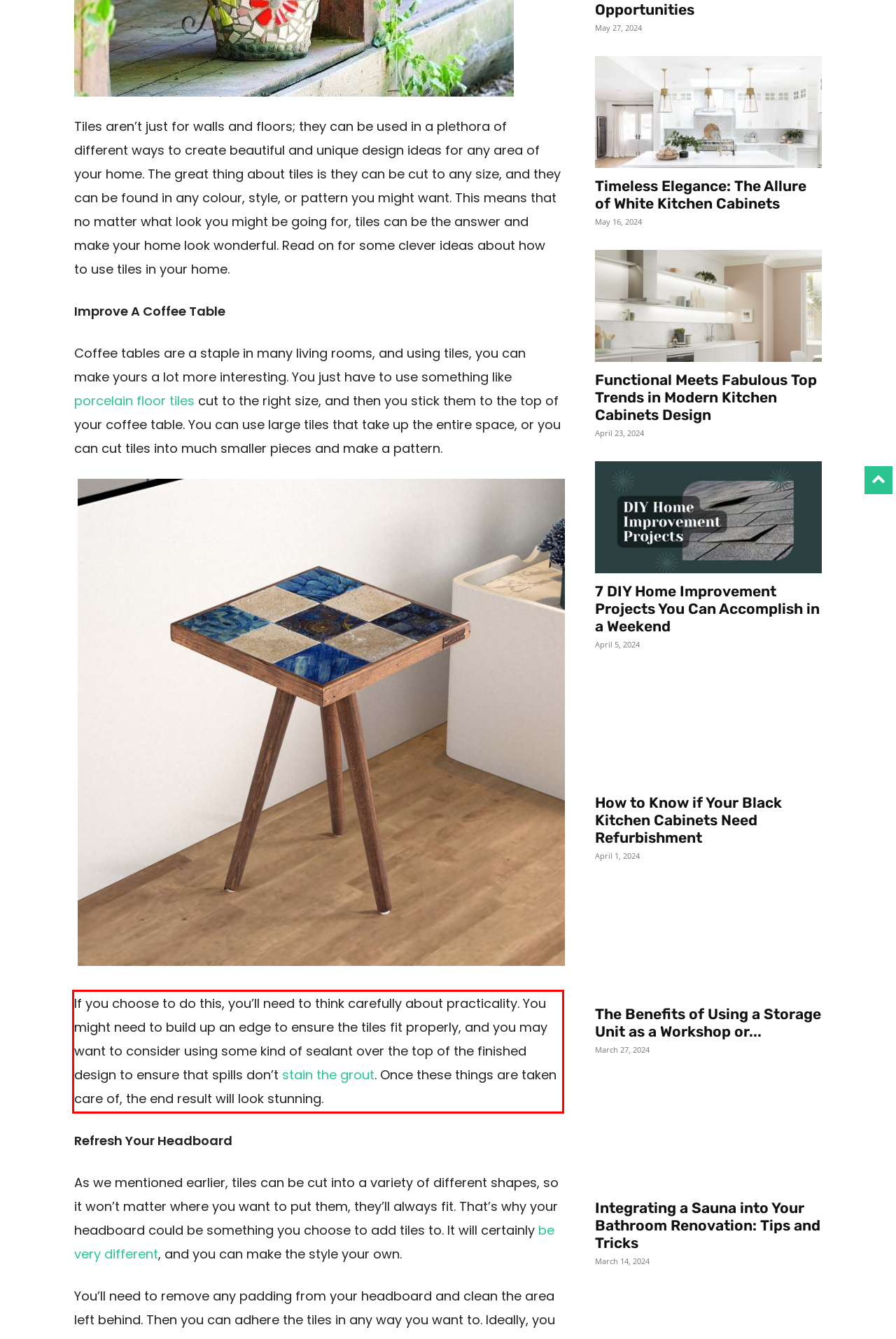You are given a screenshot showing a webpage with a red bounding box. Perform OCR to capture the text within the red bounding box.

If you choose to do this, you’ll need to think carefully about practicality. You might need to build up an edge to ensure the tiles fit properly, and you may want to consider using some kind of sealant over the top of the finished design to ensure that spills don’t stain the grout. Once these things are taken care of, the end result will look stunning.